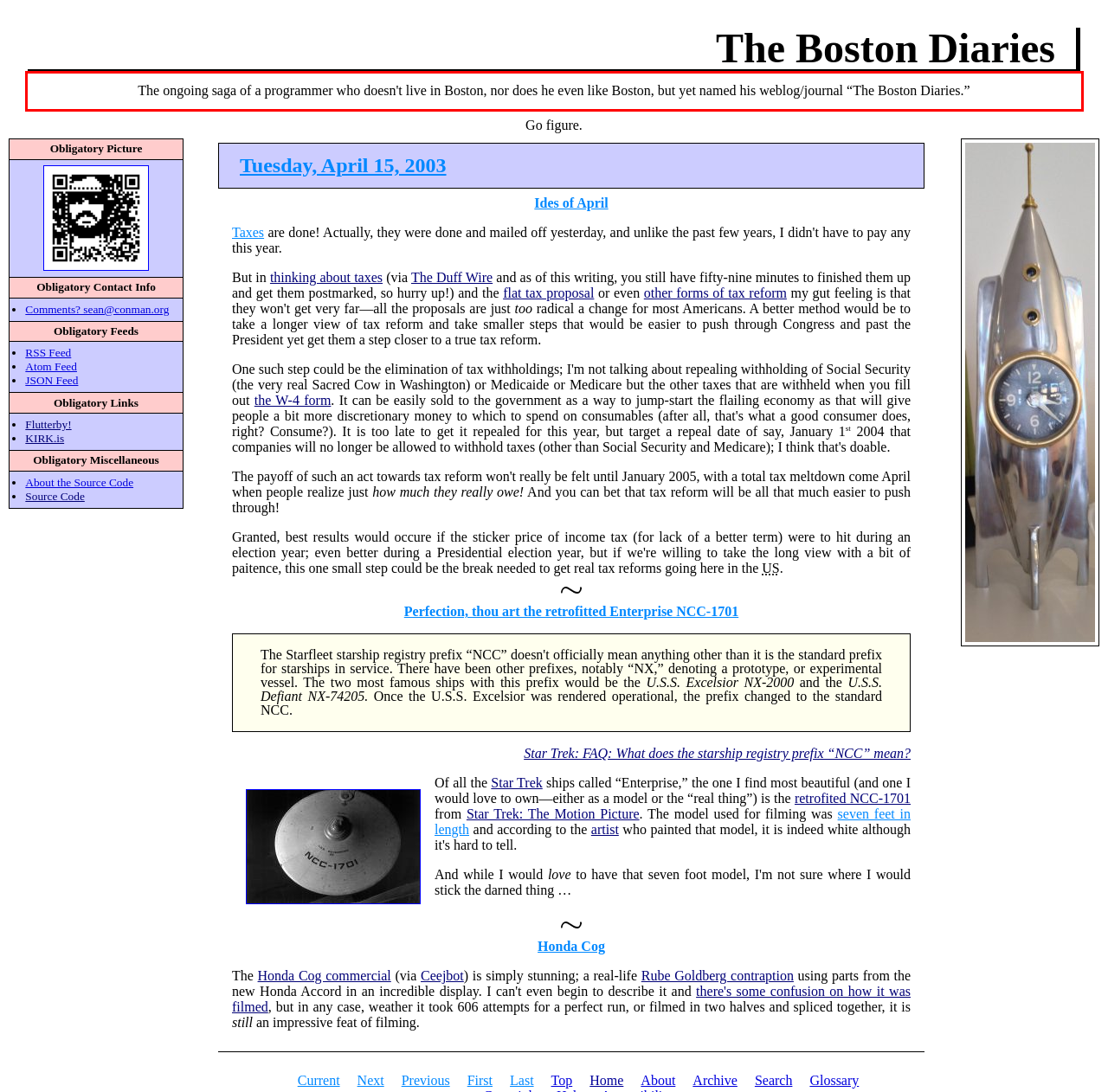Given a screenshot of a webpage containing a red rectangle bounding box, extract and provide the text content found within the red bounding box.

The ongoing saga of a programmer who doesn't live in Boston, nor does he even like Boston, but yet named his weblog/journal “The Boston Diaries.”